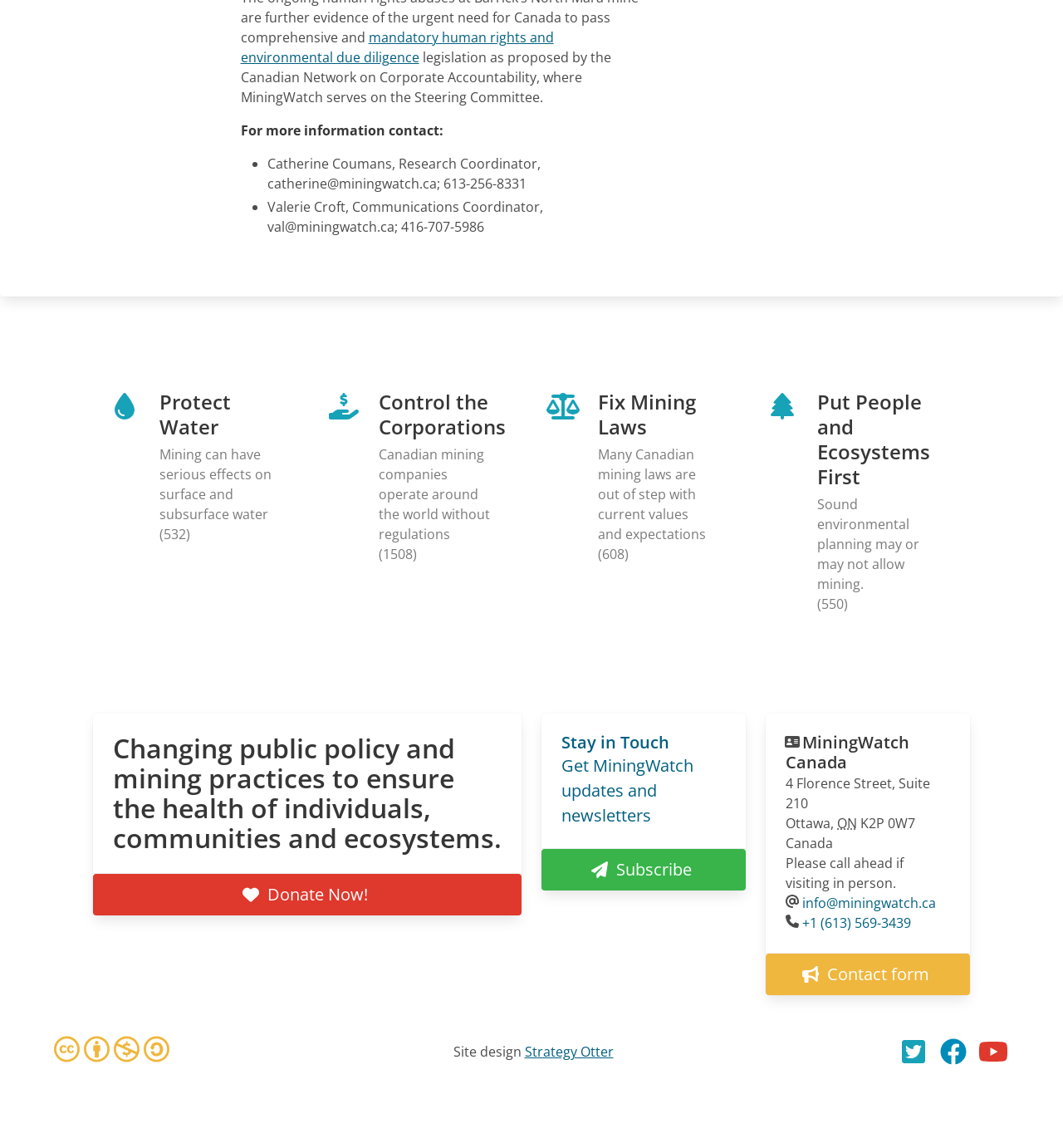Determine the bounding box coordinates of the target area to click to execute the following instruction: "Donate Now!."

[0.088, 0.761, 0.491, 0.797]